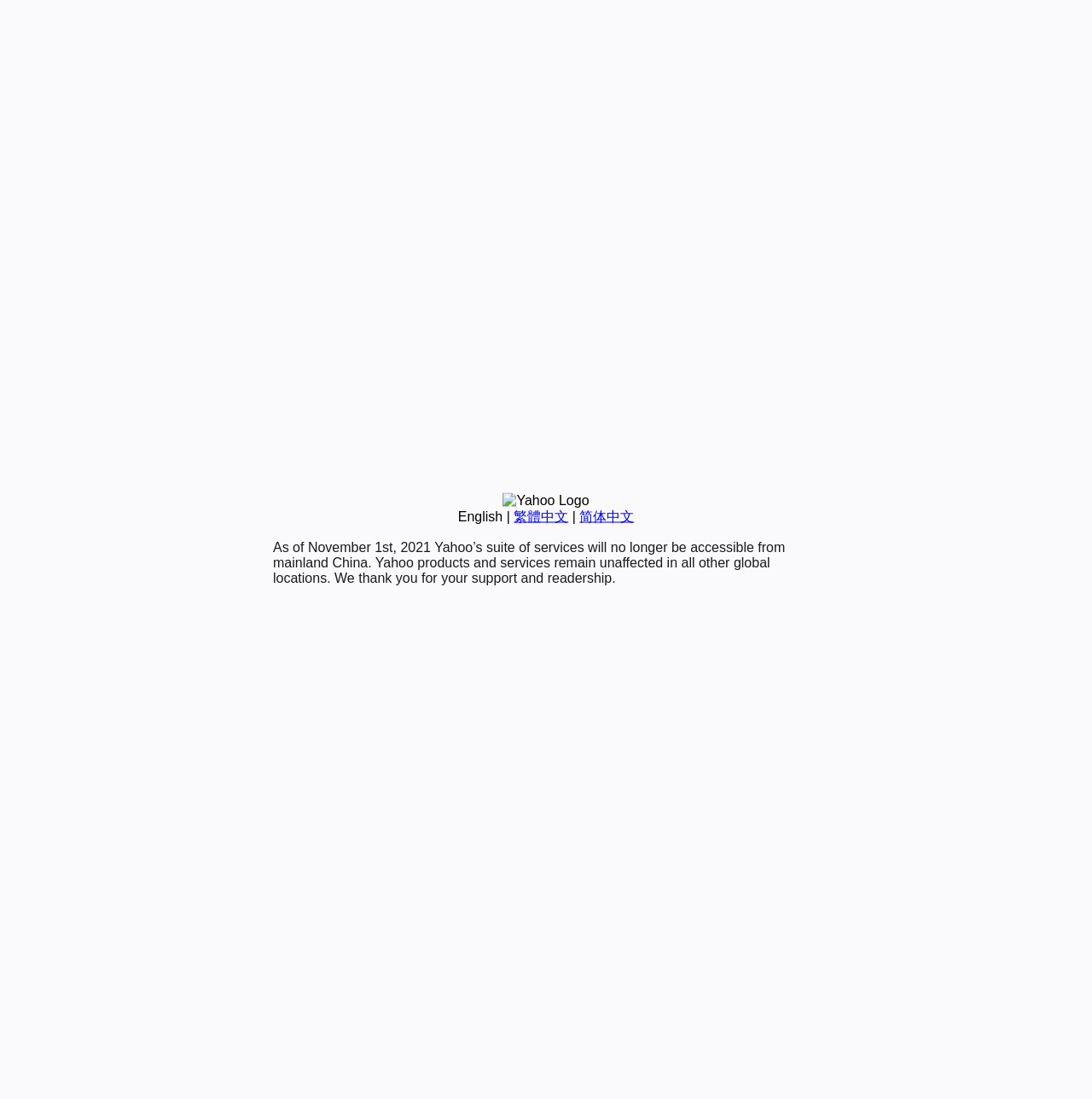Identify and provide the bounding box coordinates of the UI element described: "简体中文". The coordinates should be formatted as [left, top, right, bottom], with each number being a float between 0 and 1.

[0.531, 0.463, 0.581, 0.476]